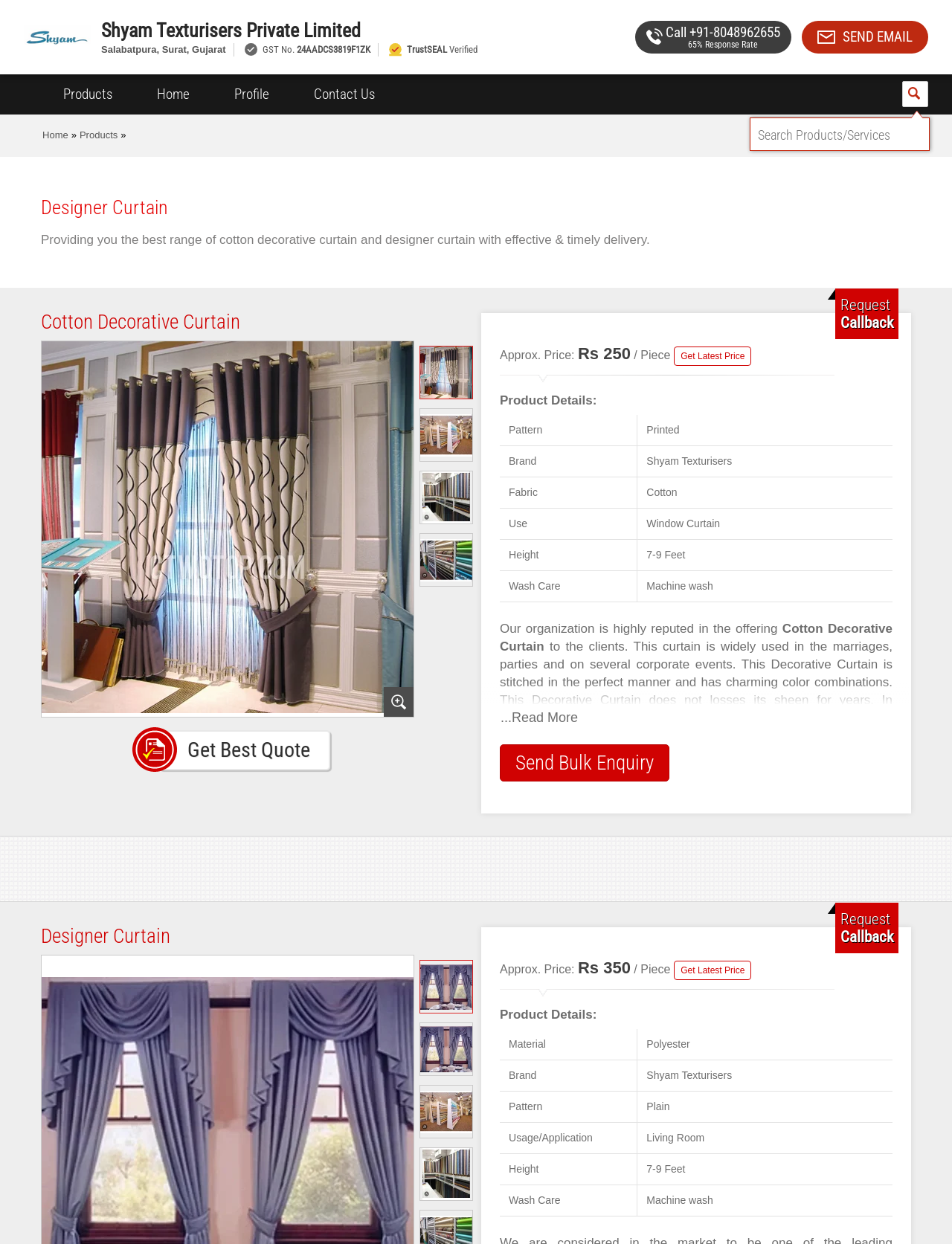Please identify the bounding box coordinates of the element's region that should be clicked to execute the following instruction: "Get a quote for the Cotton Decorative Curtain". The bounding box coordinates must be four float numbers between 0 and 1, i.e., [left, top, right, bottom].

[0.197, 0.593, 0.326, 0.613]